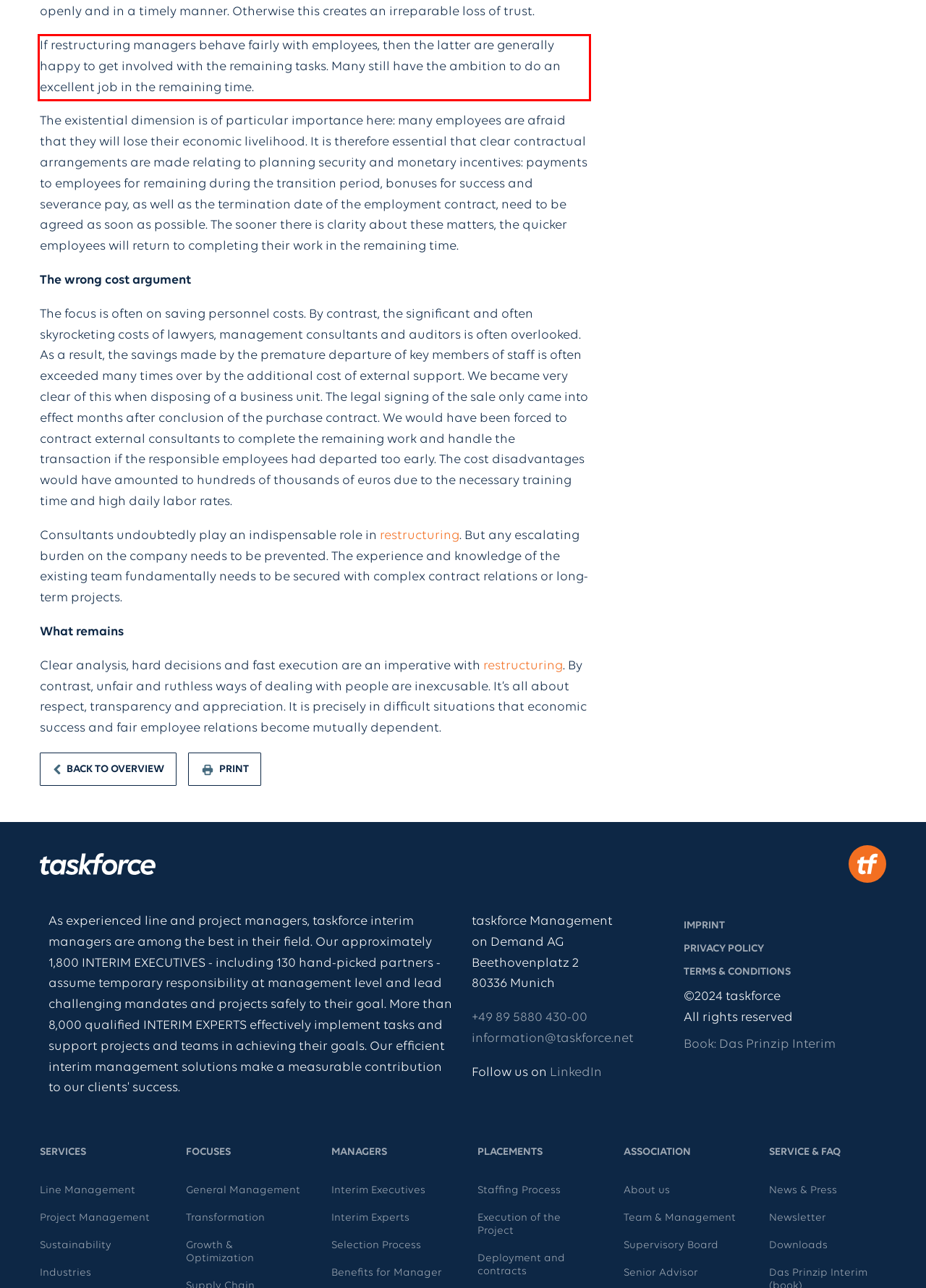Analyze the screenshot of the webpage and extract the text from the UI element that is inside the red bounding box.

If restructuring managers behave fairly with employees, then the latter are generally happy to get involved with the remaining tasks. Many still have the ambition to do an excellent job in the remaining time.